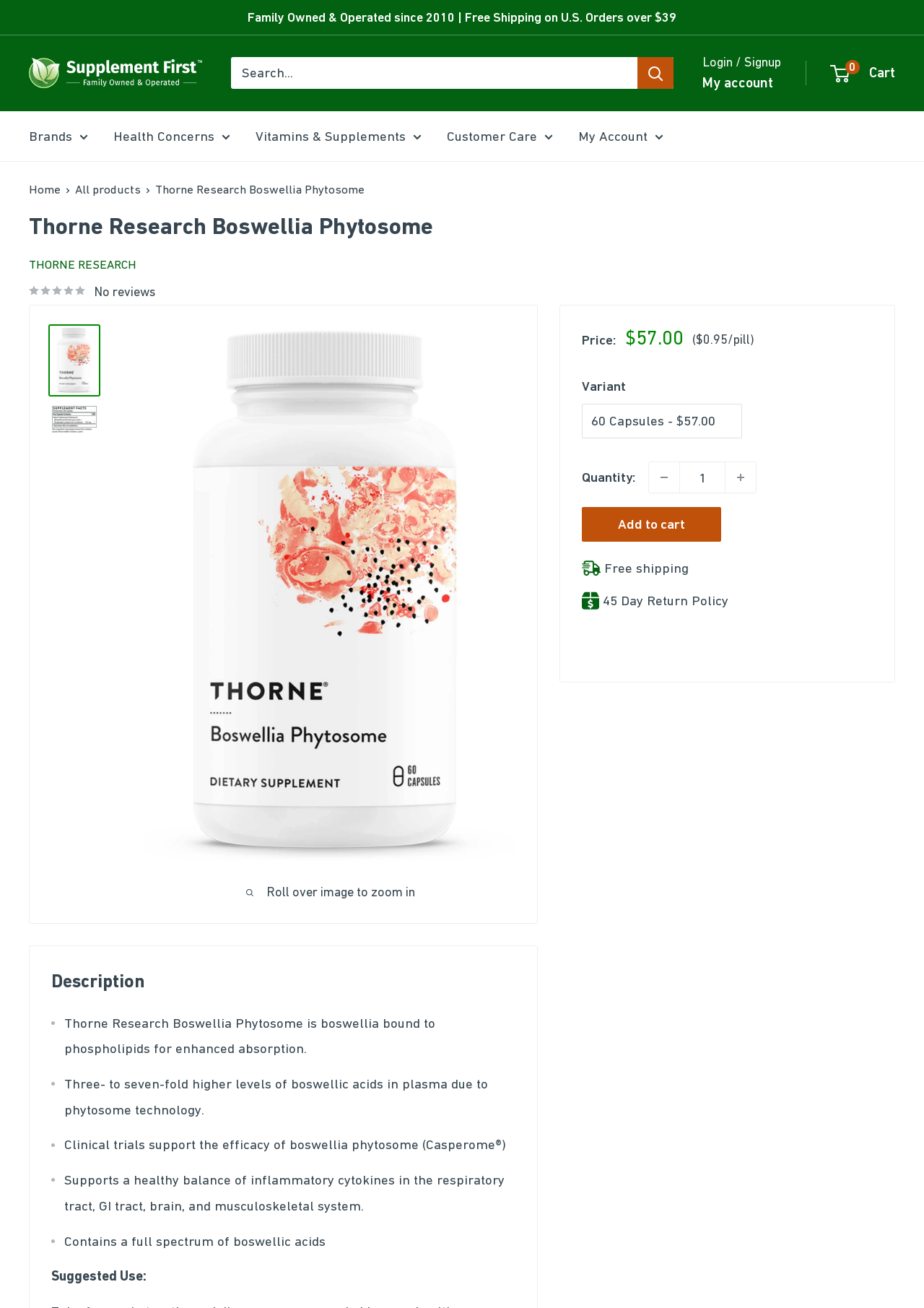Please determine the bounding box coordinates of the clickable area required to carry out the following instruction: "Sign Up". The coordinates must be four float numbers between 0 and 1, represented as [left, top, right, bottom].

None